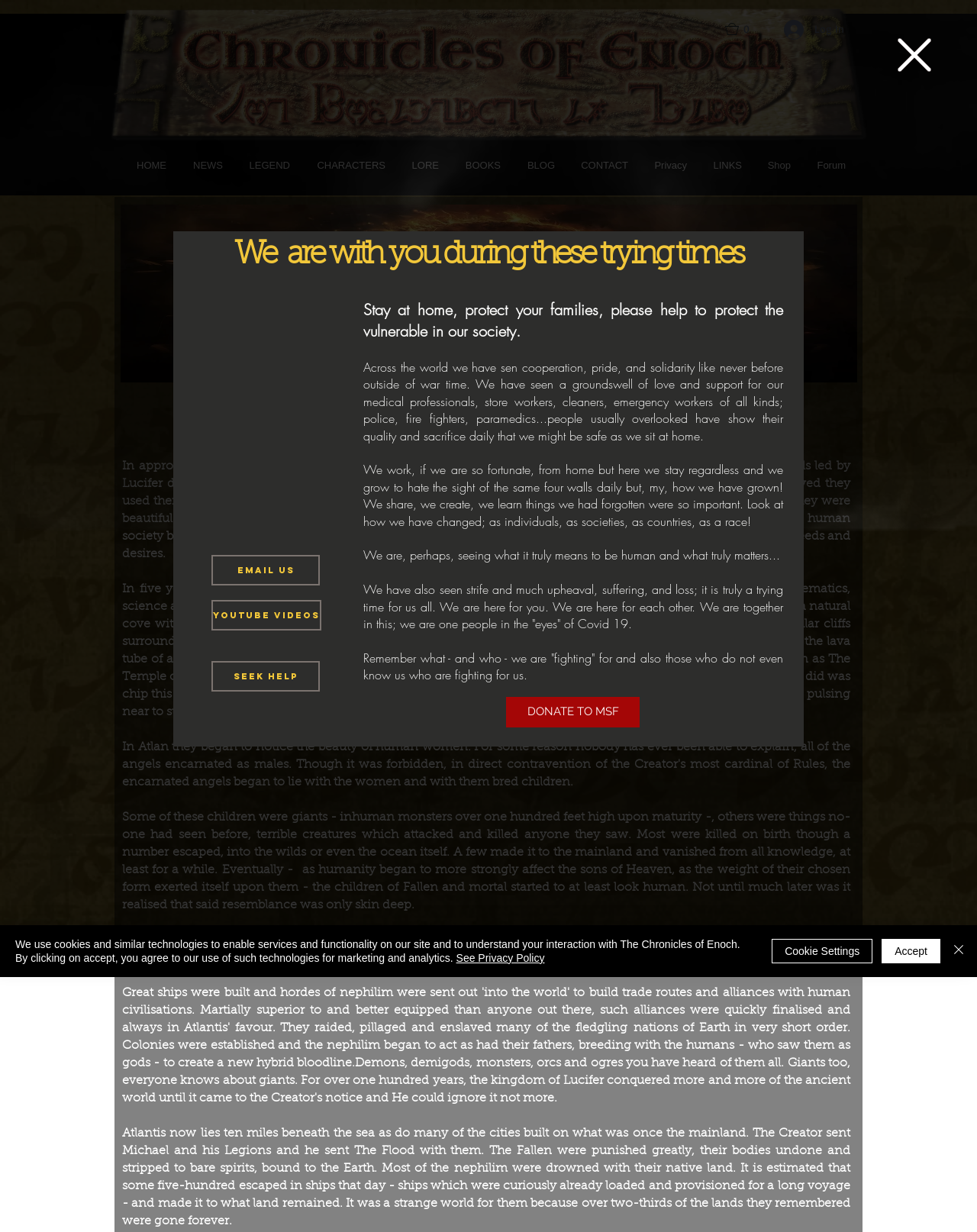Please identify the bounding box coordinates of the element's region that should be clicked to execute the following instruction: "Visit the HOME page". The bounding box coordinates must be four float numbers between 0 and 1, i.e., [left, top, right, bottom].

[0.121, 0.11, 0.179, 0.159]